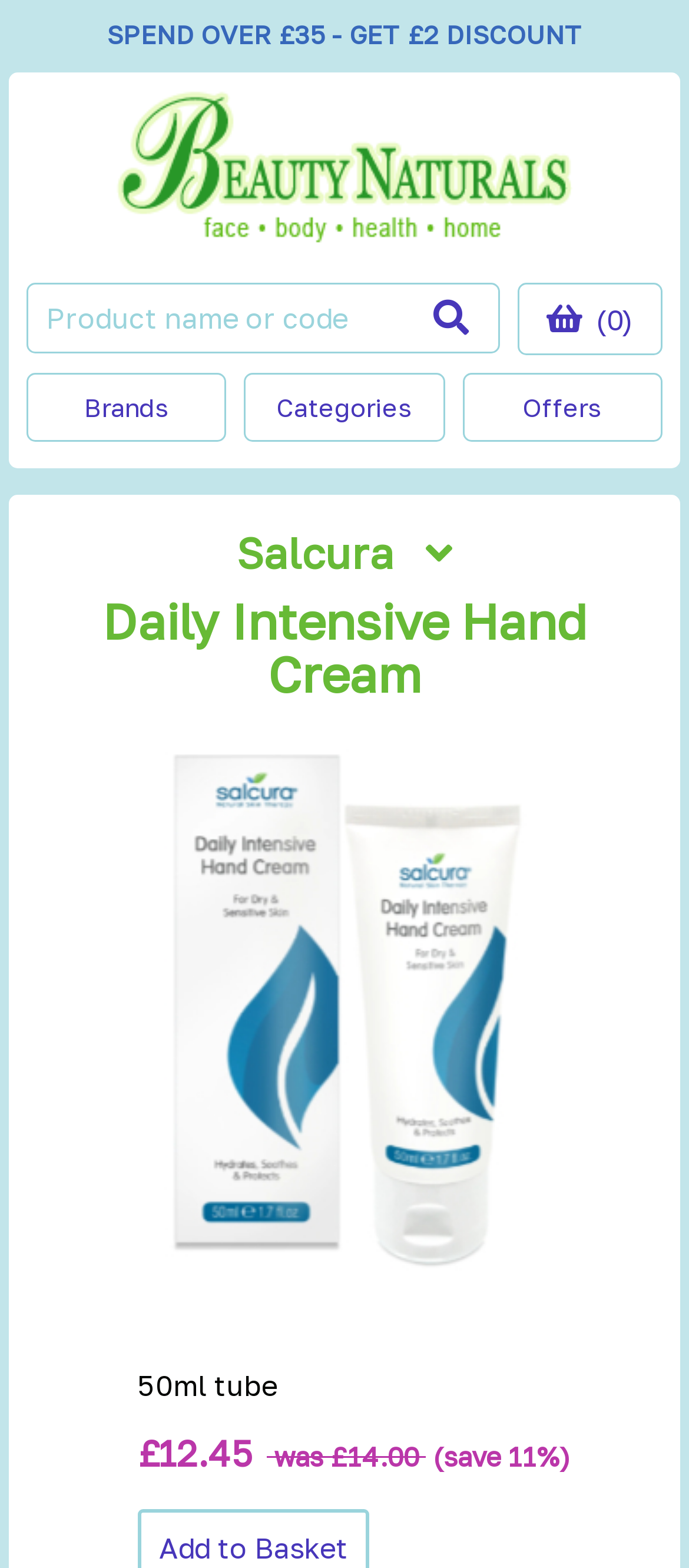Identify the bounding box coordinates for the UI element mentioned here: "title="Search"". Provide the coordinates as four float values between 0 and 1, i.e., [left, top, right, bottom].

[0.6, 0.186, 0.709, 0.22]